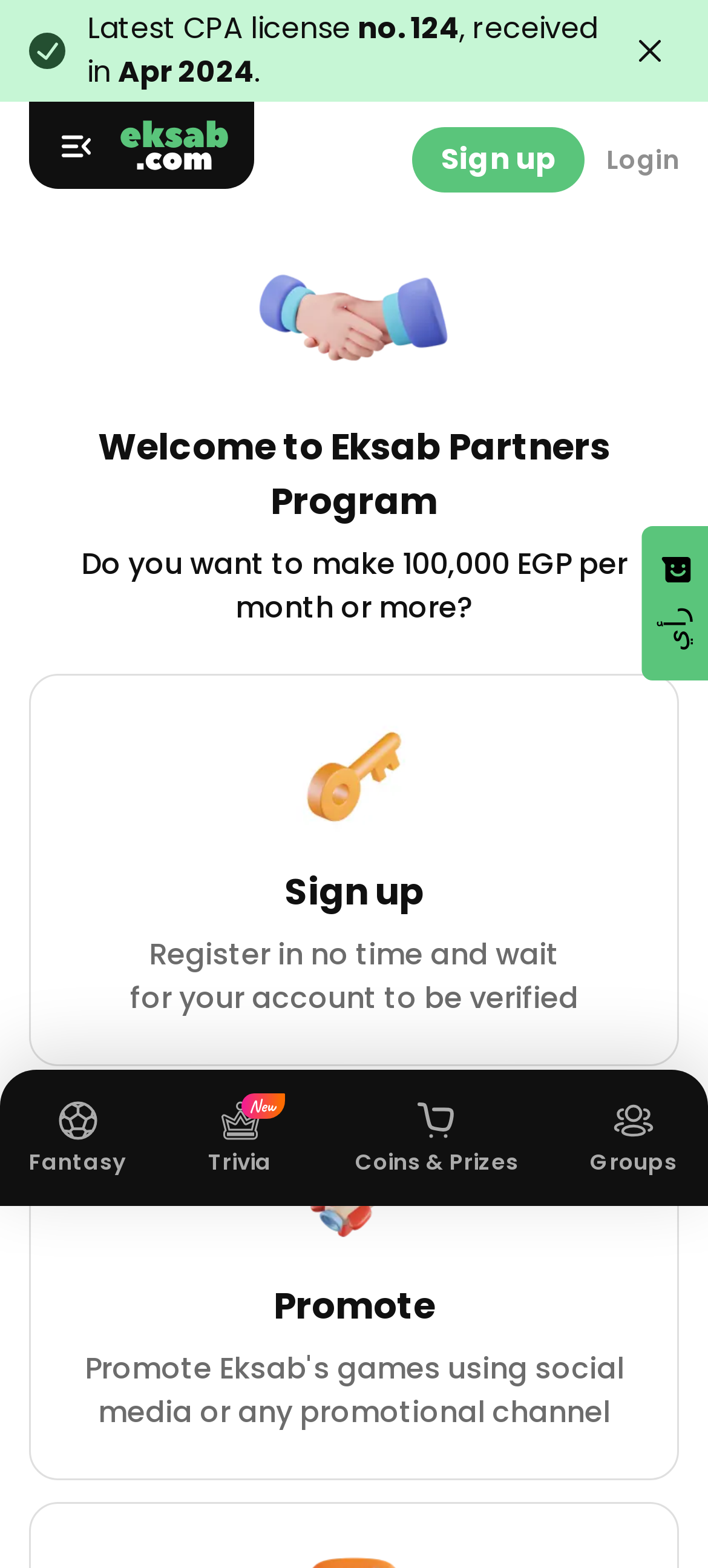Identify the bounding box coordinates of the clickable region to carry out the given instruction: "Click on Eksab".

[0.169, 0.074, 0.323, 0.111]